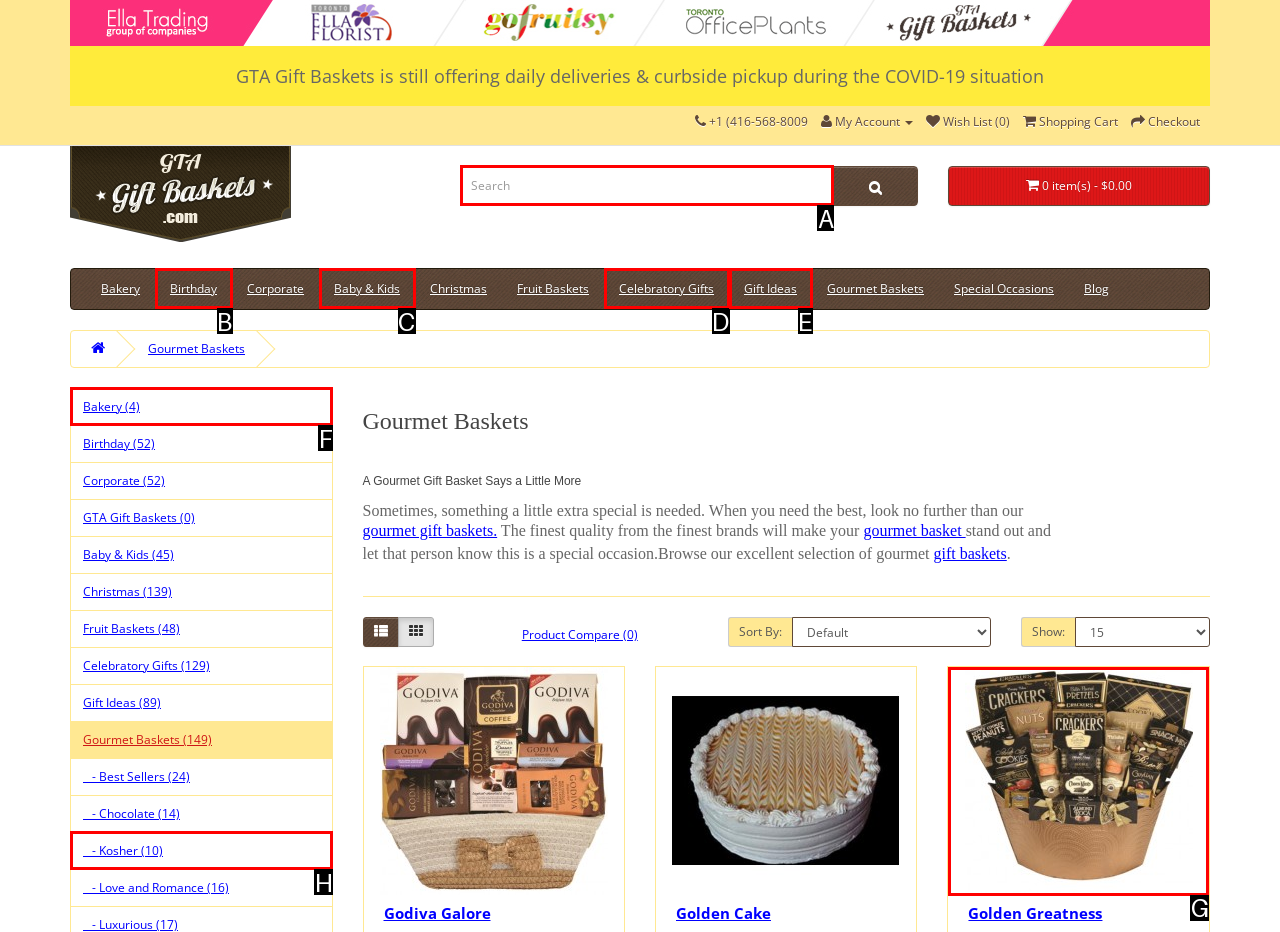Find the option that best fits the description: About Me. Answer with the letter of the option.

None